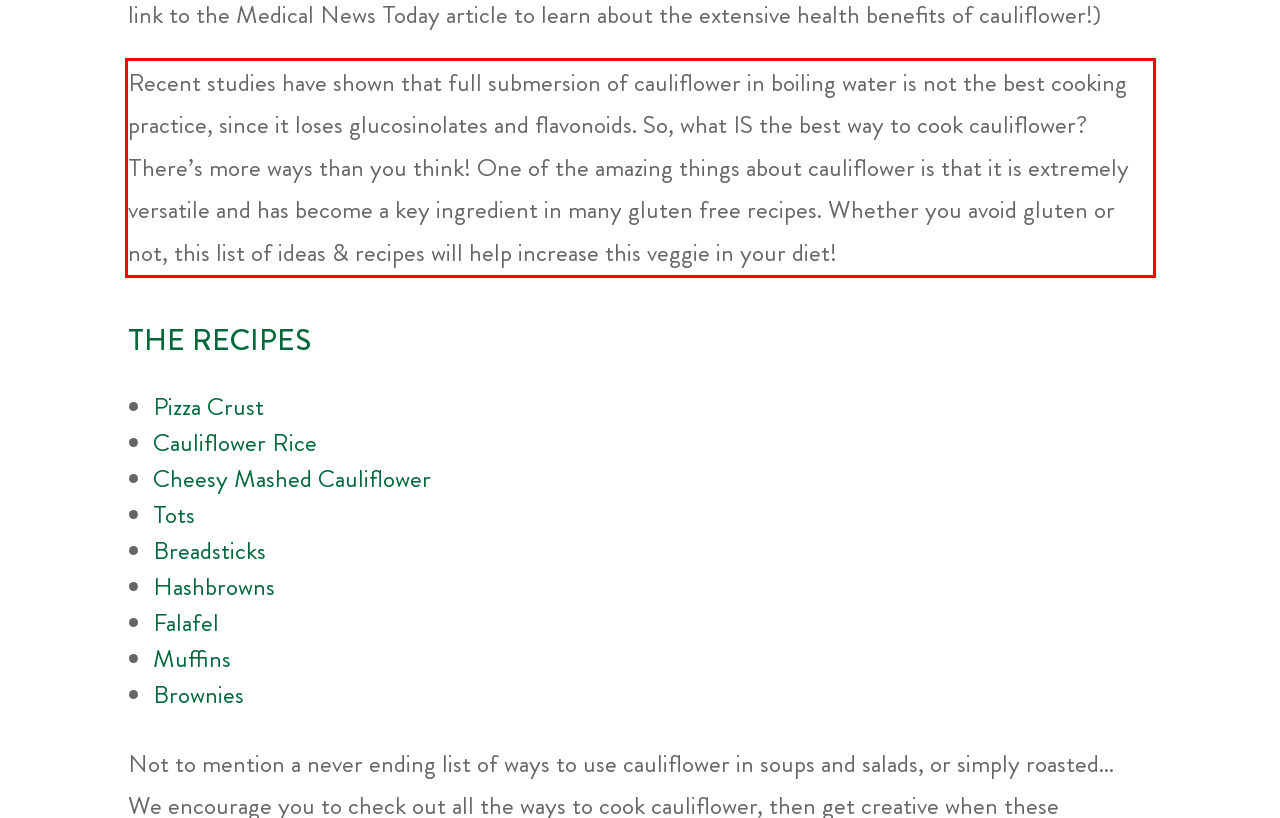With the given screenshot of a webpage, locate the red rectangle bounding box and extract the text content using OCR.

Recent studies have shown that full submersion of cauliflower in boiling water is not the best cooking practice, since it loses glucosinolates and flavonoids. So, what IS the best way to cook cauliflower? There’s more ways than you think! One of the amazing things about cauliflower is that it is extremely versatile and has become a key ingredient in many gluten free recipes. Whether you avoid gluten or not, this list of ideas & recipes will help increase this veggie in your diet!